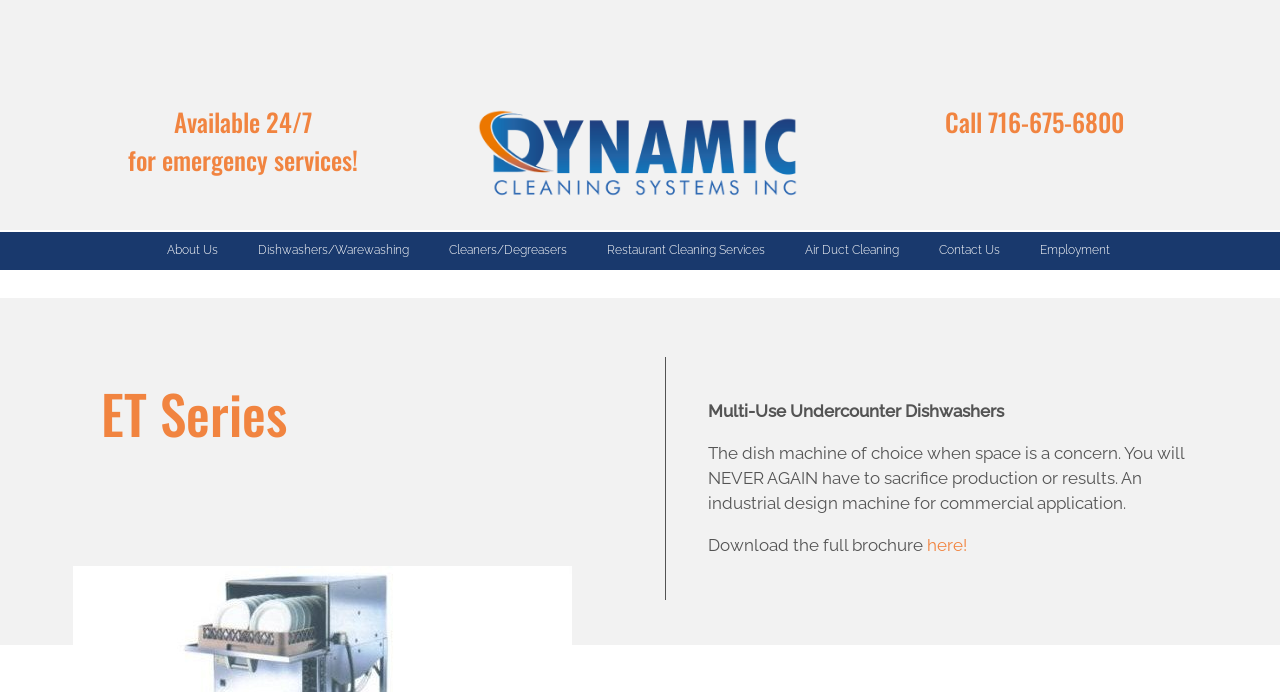Find and indicate the bounding box coordinates of the region you should select to follow the given instruction: "Call the phone number 716-675-6800".

[0.672, 0.149, 0.943, 0.203]